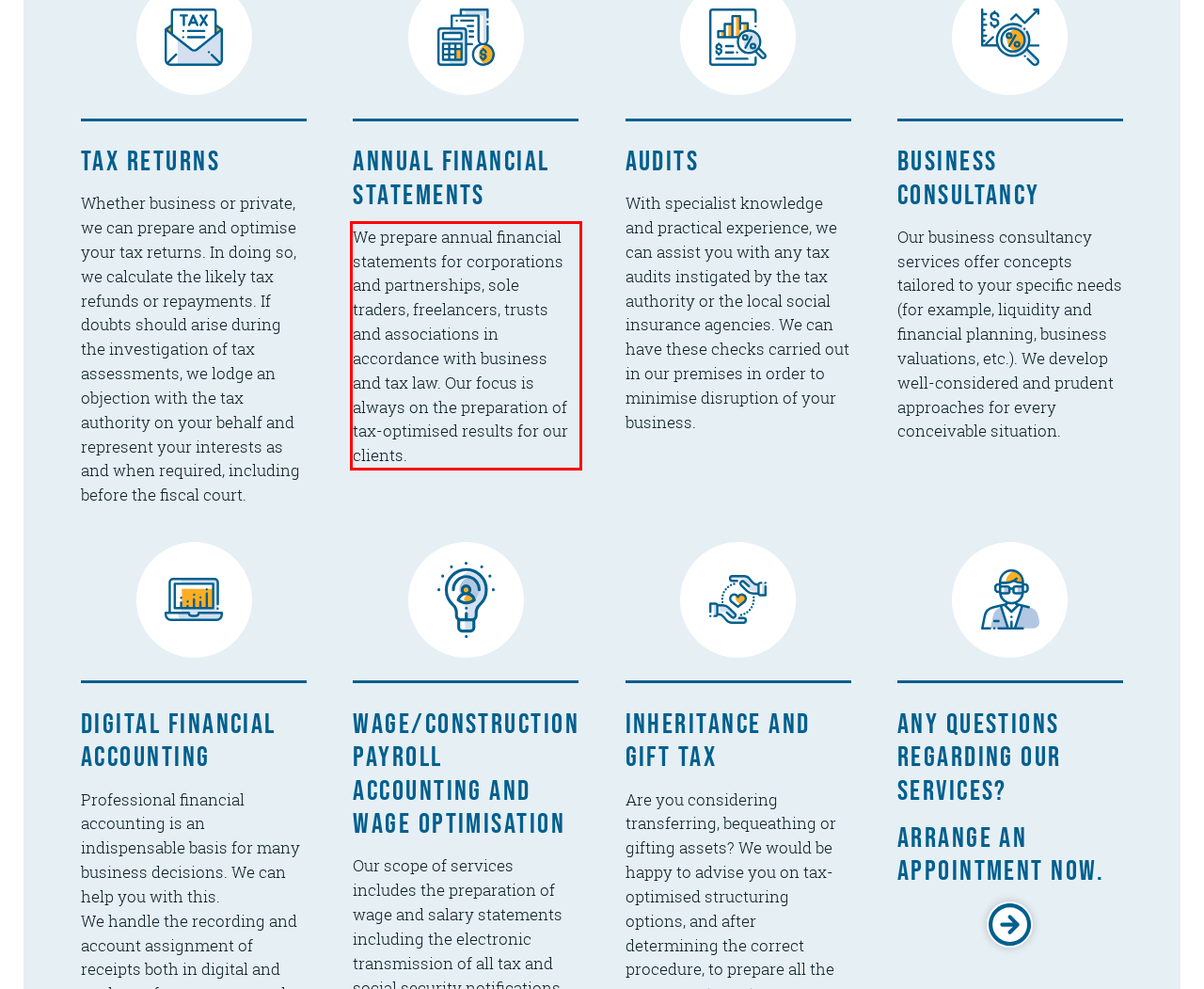You are given a screenshot showing a webpage with a red bounding box. Perform OCR to capture the text within the red bounding box.

We prepare annual financial statements for corporations and partnerships, sole traders, freelancers, trusts and associations in accordance with business and tax law. Our focus is always on the preparation of tax-optimised results for our clients.